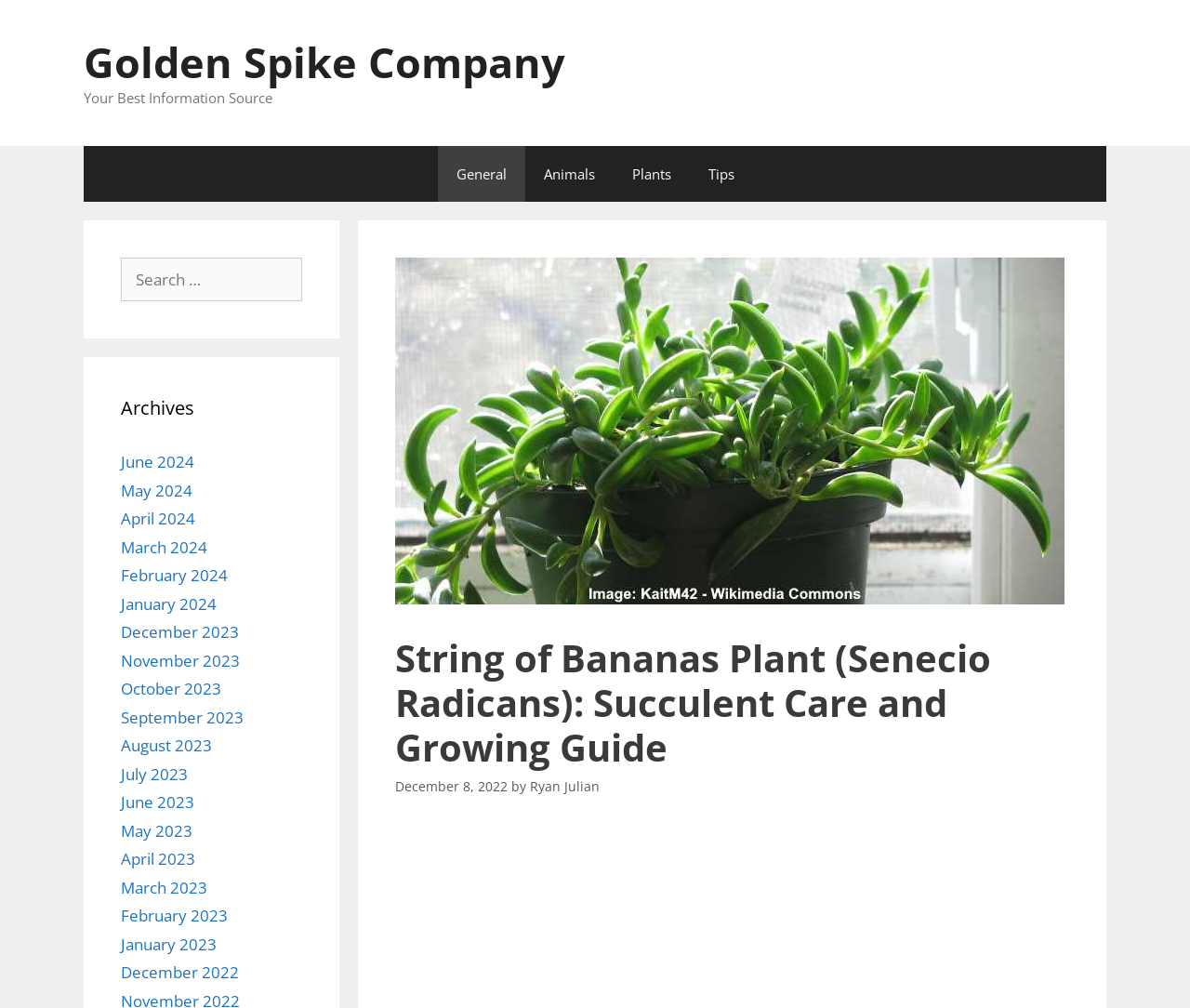Please determine the bounding box coordinates of the element's region to click in order to carry out the following instruction: "Search for something". The coordinates should be four float numbers between 0 and 1, i.e., [left, top, right, bottom].

[0.102, 0.255, 0.254, 0.299]